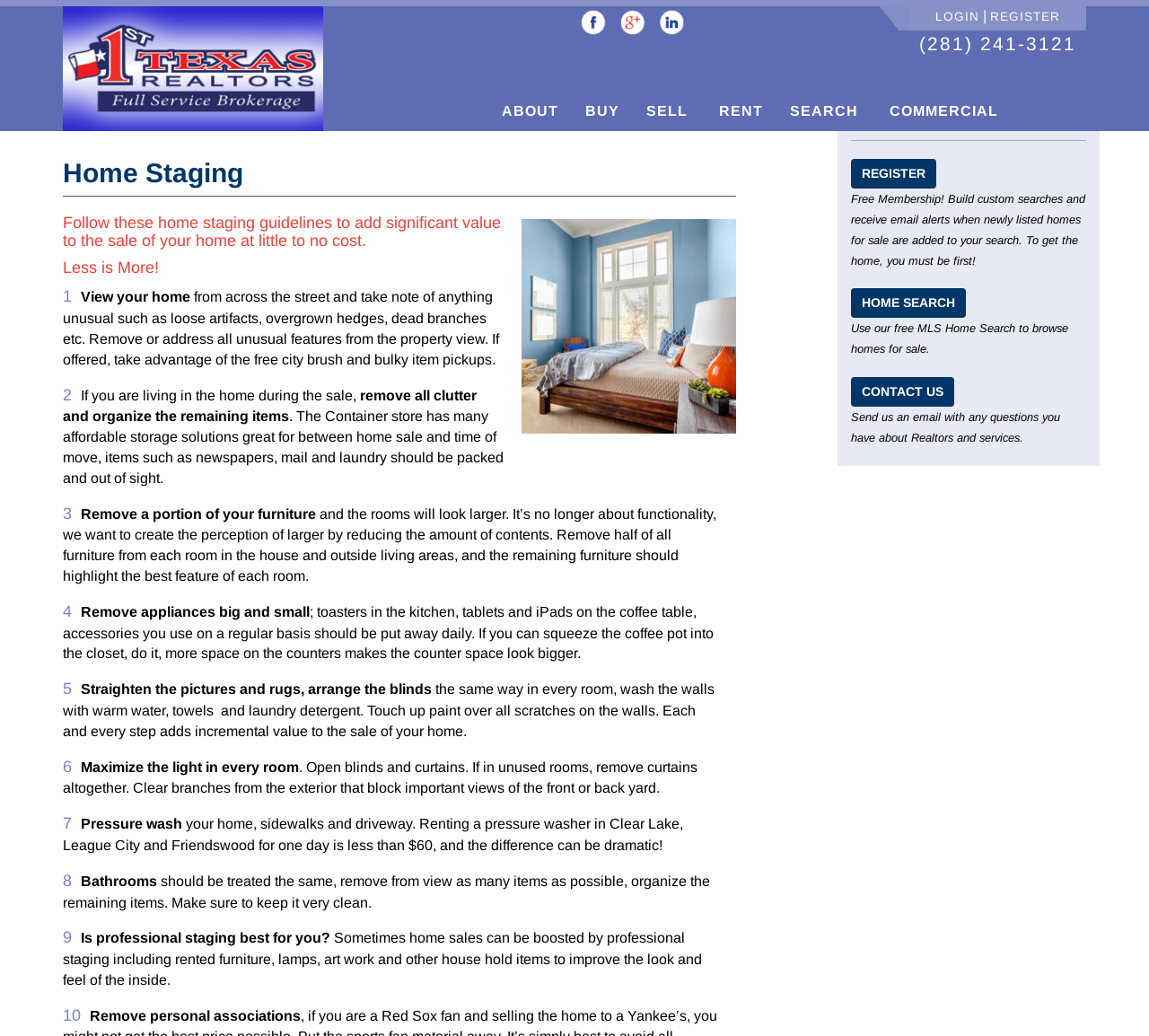Given the element description, predict the bounding box coordinates in the format (top-left x, top-left y, bottom-right x, bottom-right y). Make sure all values are between 0 and 1. Here is the element description: About

[0.425, 0.09, 0.497, 0.116]